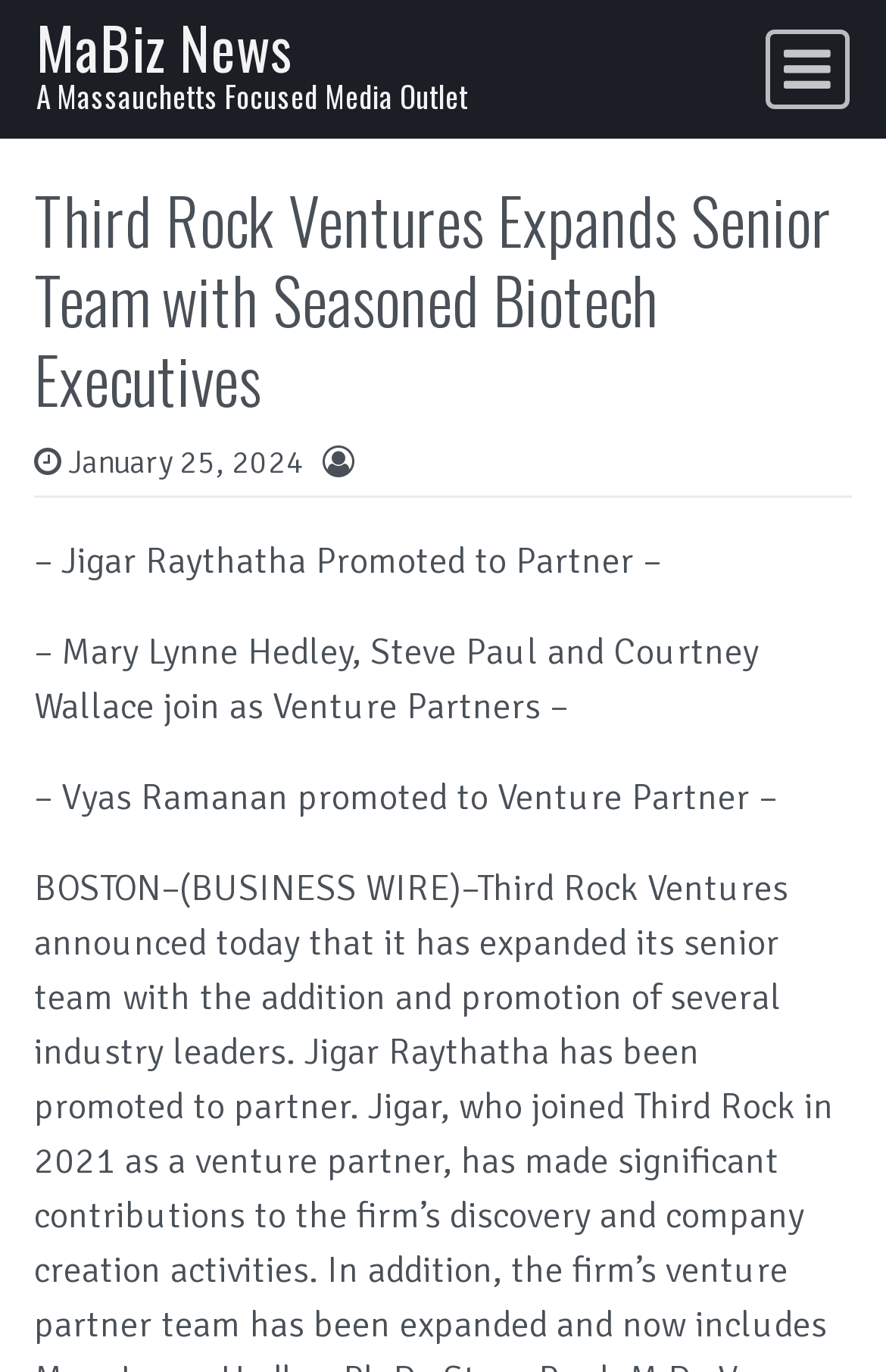Determine the bounding box coordinates in the format (top-left x, top-left y, bottom-right x, bottom-right y). Ensure all values are floating point numbers between 0 and 1. Identify the bounding box of the UI element described by: parent_node: FREE DELIVERY

None